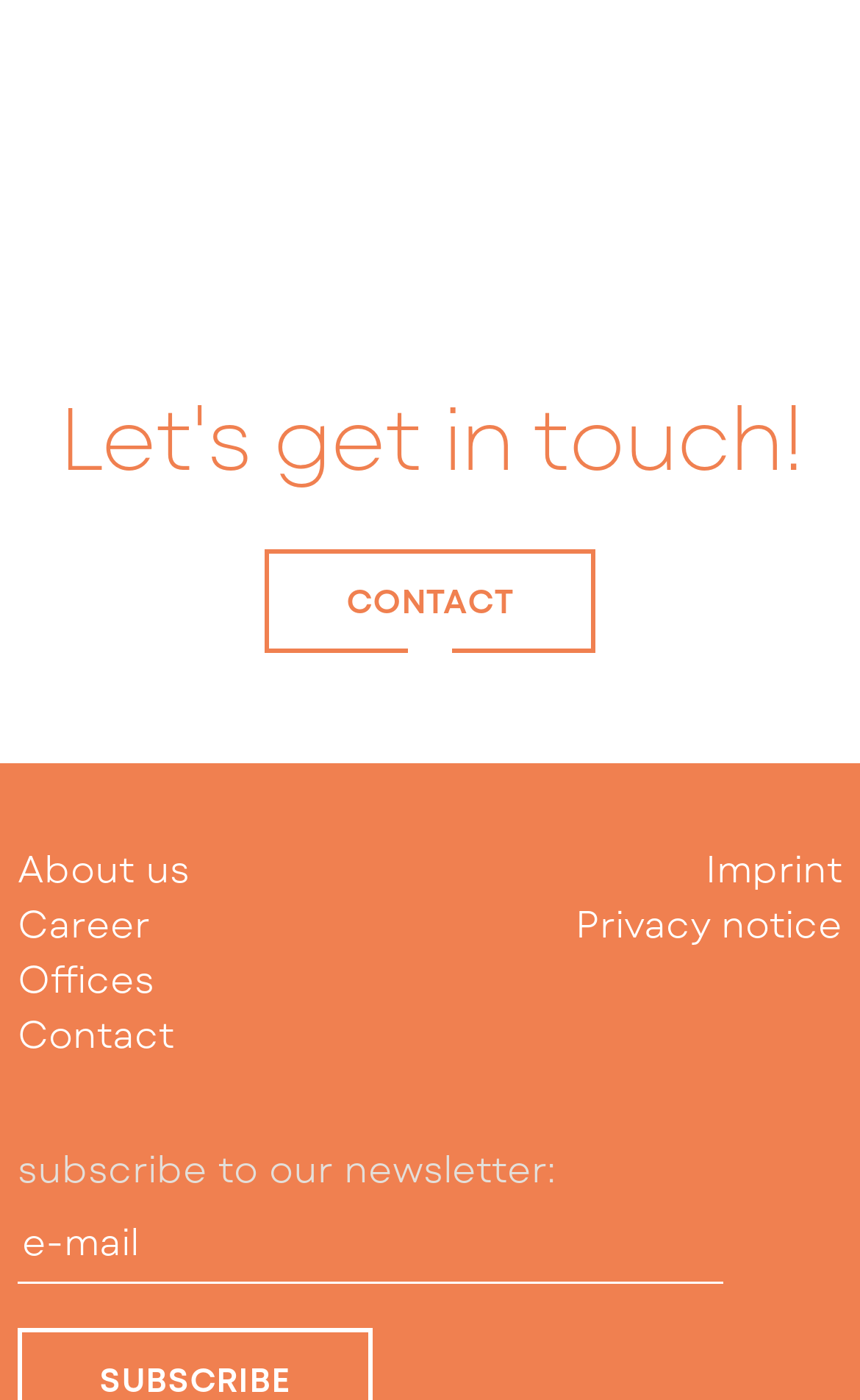Reply to the question with a brief word or phrase: How many columns of links are there?

2